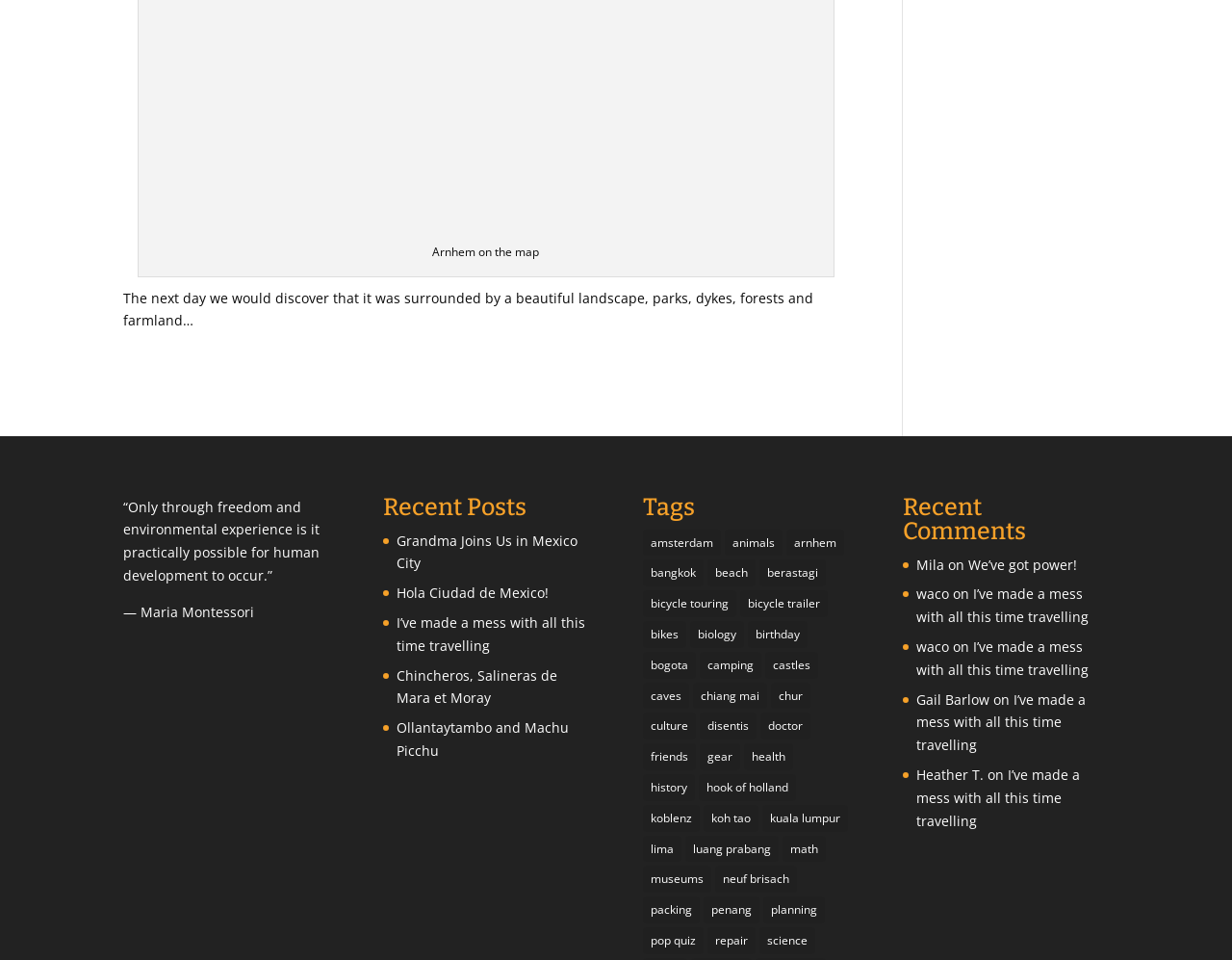Please analyze the image and give a detailed answer to the question:
What is the title of the first link?

The first link on the webpage has the text 'Arnhem Map', which is located at the top of the page with a bounding box of [0.119, 0.229, 0.67, 0.248].